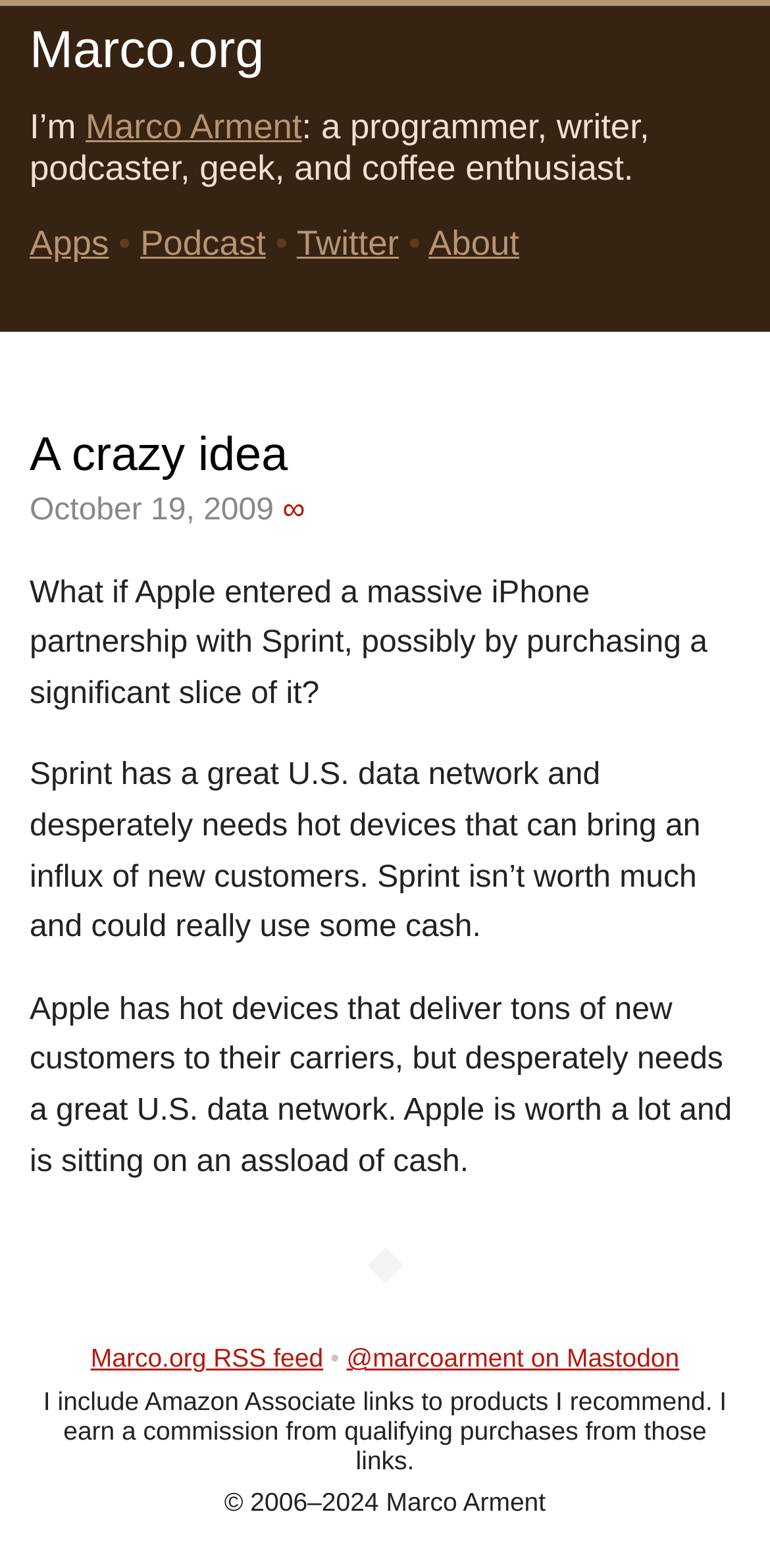What is the profession of the author?
Could you answer the question in a detailed manner, providing as much information as possible?

The profession of the author can be found in the description below the heading 'Marco.org', which is 'a programmer, writer, podcaster, geek, and coffee enthusiast'.